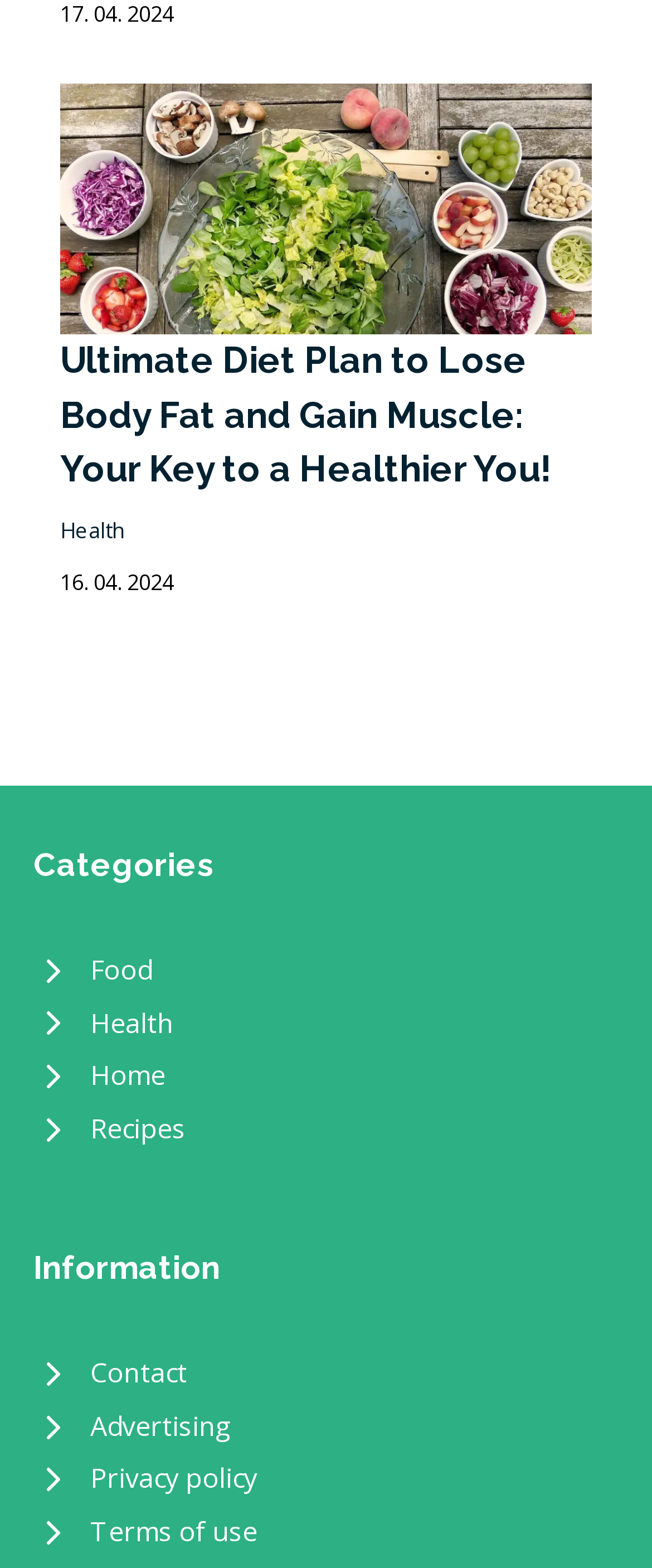Please give a succinct answer using a single word or phrase:
What is the date of the latest article?

16. 04. 2024